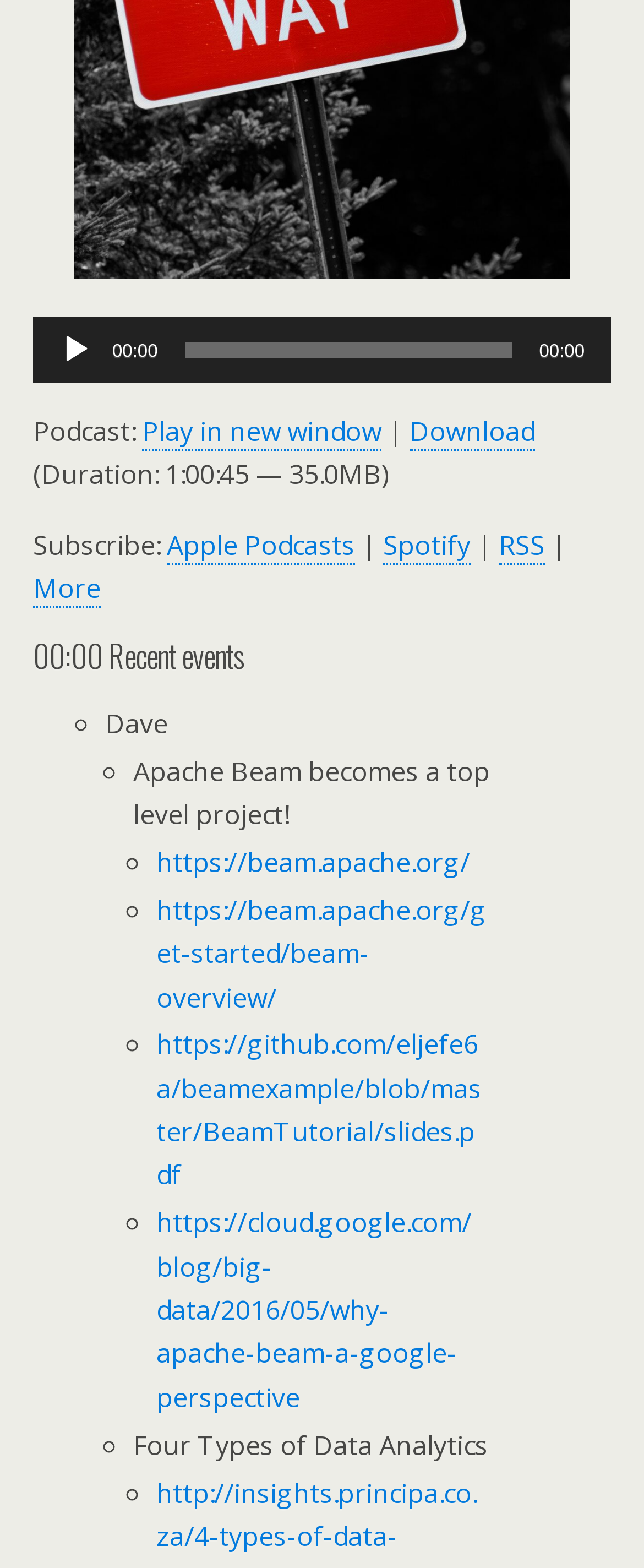What is the name of the first speaker mentioned?
Please provide a full and detailed response to the question.

The name of the first speaker mentioned can be found in the static text element with the text 'Dave', which is a child of the list marker element.